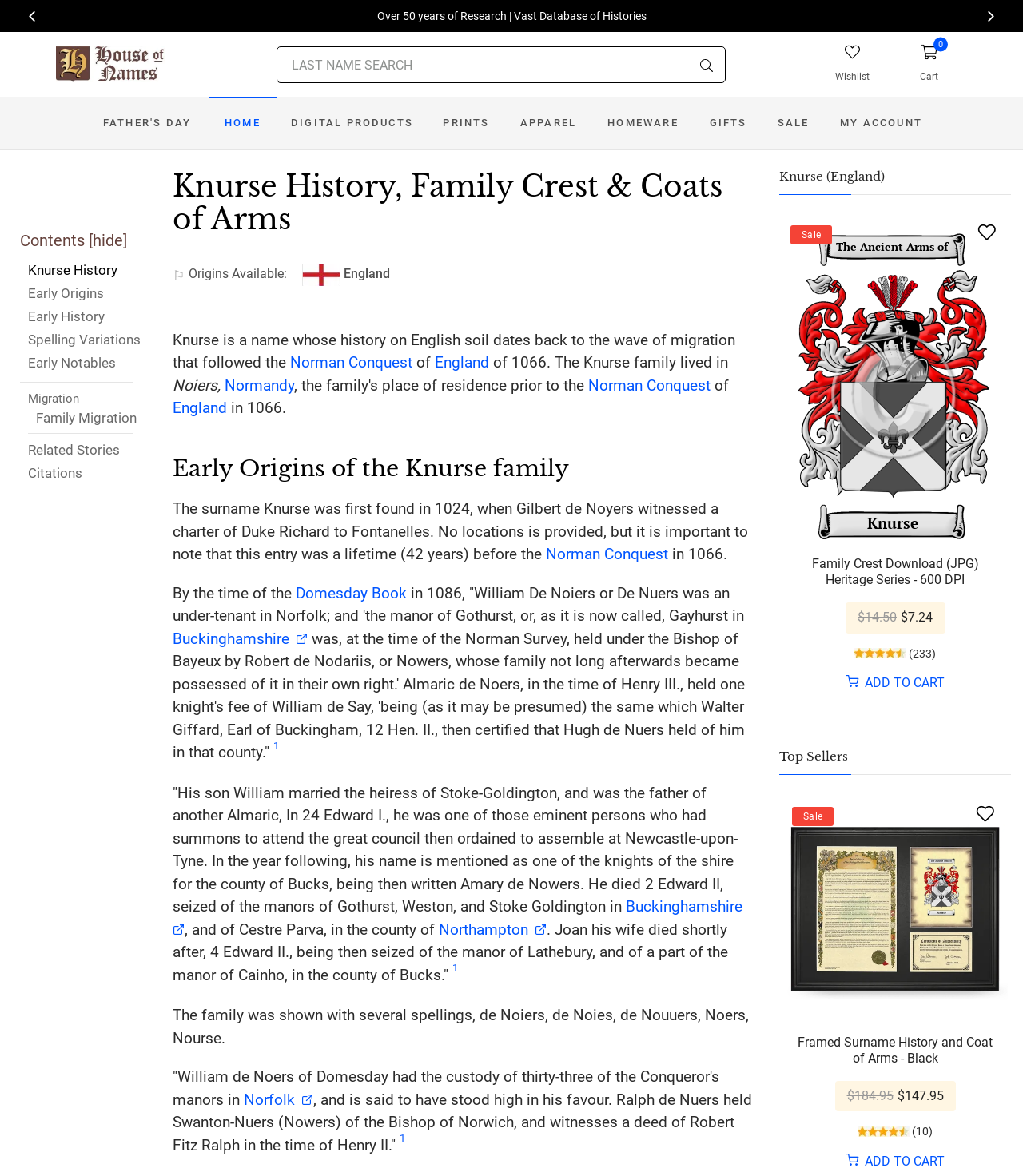Provide a thorough summary of the webpage.

This webpage is about the Knurse surname, family crest, and coat of arms, with a focus on the English origin. At the top, there is a navigation bar with links to "FATHER'S DAY", "HOME", "DIGITAL PRODUCTS", "PRINTS", "APPAREL", "HOMEWARE", "GIFTS", "SALE", and "MY ACCOUNT". Below this, there is a search bar with a "Search" button and a "LAST NAME SEARCH" placeholder text.

On the left side, there is a menu with links to "Knurse History", "Early Origins", "Early History", "Spelling Variations", "Early Notables", "Migration", "Family Migration", "Related Stories", and "Citations". This menu is separated from the main content by a horizontal line.

The main content is divided into sections, each with a heading. The first section is about the Knurse family history, with a brief introduction and an image of the England coat of arms. The text describes the origins of the Knurse family, including their arrival in England during the Norman Conquest of 1066.

The next section is about the early origins of the Knurse family, with a heading and a brief description. This section includes several paragraphs of text, with links to related topics such as the Norman Conquest, Domesday Book, and Buckinghamshire. There are also several references to specific individuals, such as Gilbert de Noyers and William de Say.

The webpage also features several images, including a product image and a rating image with an average rating of 4.9. There are also several calls-to-action, such as "Product" and "Wishlist" links, as well as a "Sale" notification with a discounted price.